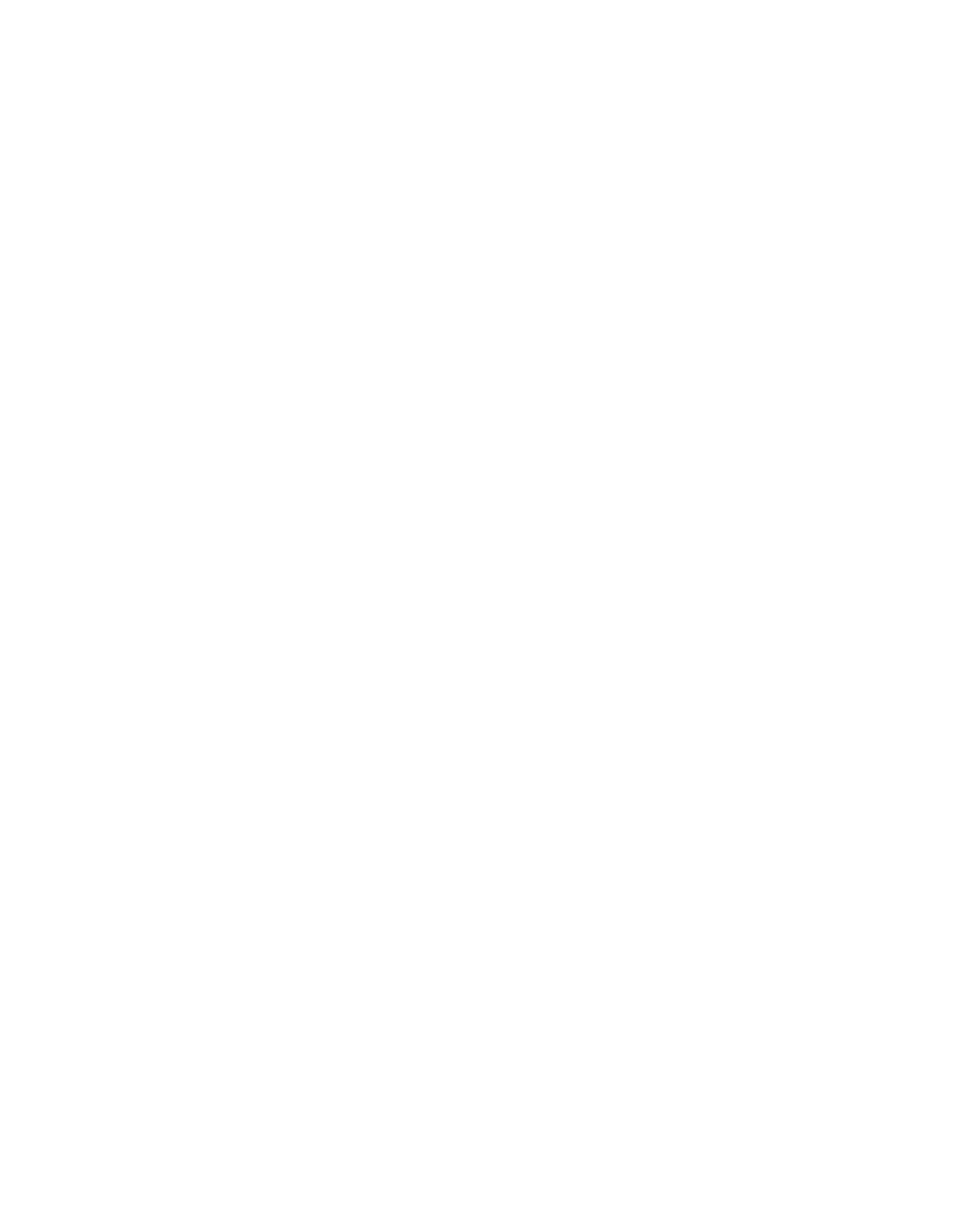Respond to the question below with a concise word or phrase:
What is the second link in the footer?

TERMS OF USE